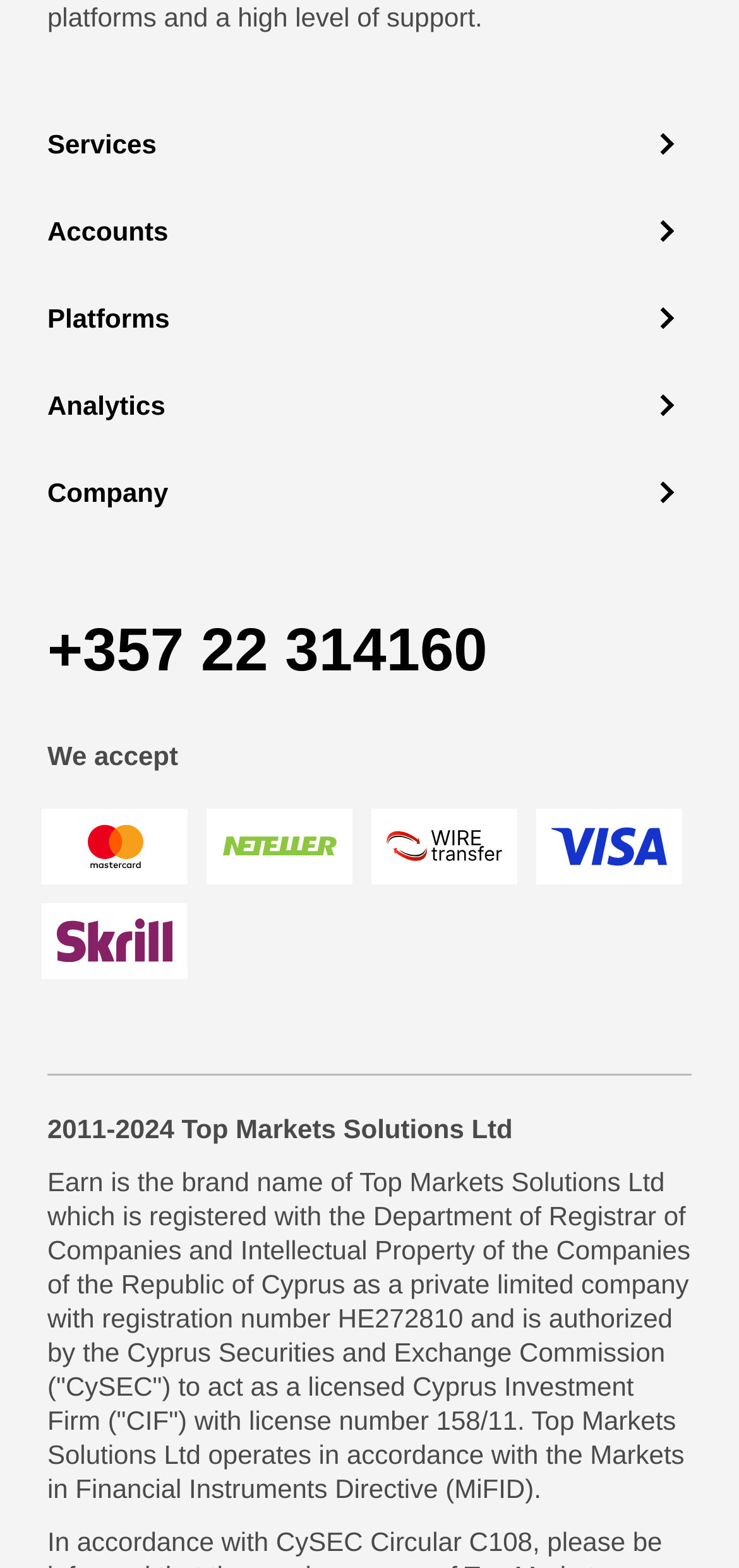What are the main sections of the website?
Look at the image and answer with only one word or phrase.

Services, Accounts, Platforms, Analytics, Company